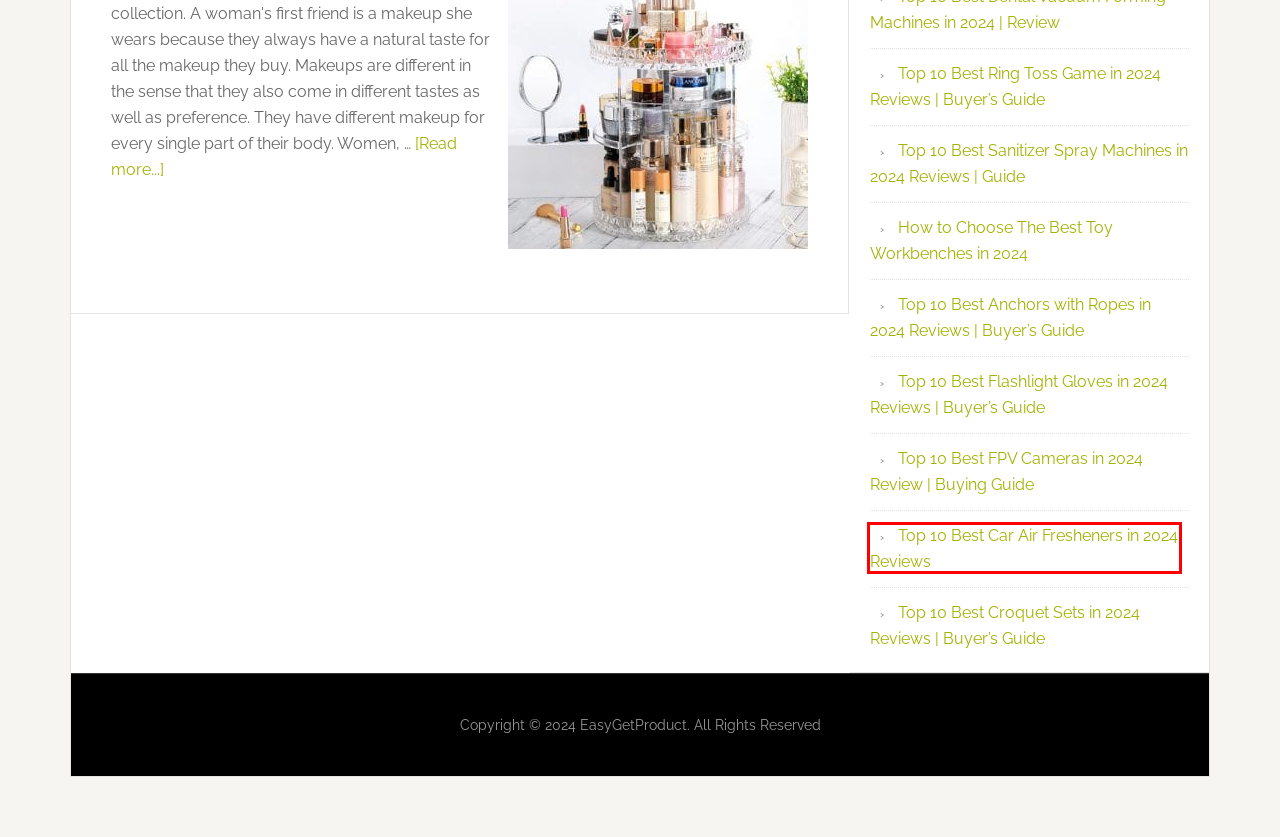Given a webpage screenshot featuring a red rectangle around a UI element, please determine the best description for the new webpage that appears after the element within the bounding box is clicked. The options are:
A. Top 10 Best Car Air Fresheners in 2021 Reviews | Buying Guide
B. Top 10 Best Sanitizer Spray Machines in 2021 Reviews | Guide
C. Top 10 Best Flashlight Gloves in 2022 Reviews | Buyer's Guide
D. How to Choose The Best Toy Workbenches in 2022
E. Top 10 Best Anchors with Ropes in 2021 Reviews | Buyer's Guide
F. Top 10 Best Ring Toss Game in 2021 Reviews | Buyer's Guide
G. Top 10 Best Croquet Sets in 2021 Reviews | Buyer's Guide
H. Top 10 Best FPV Cameras in 2023 Review | Buying Guide

A